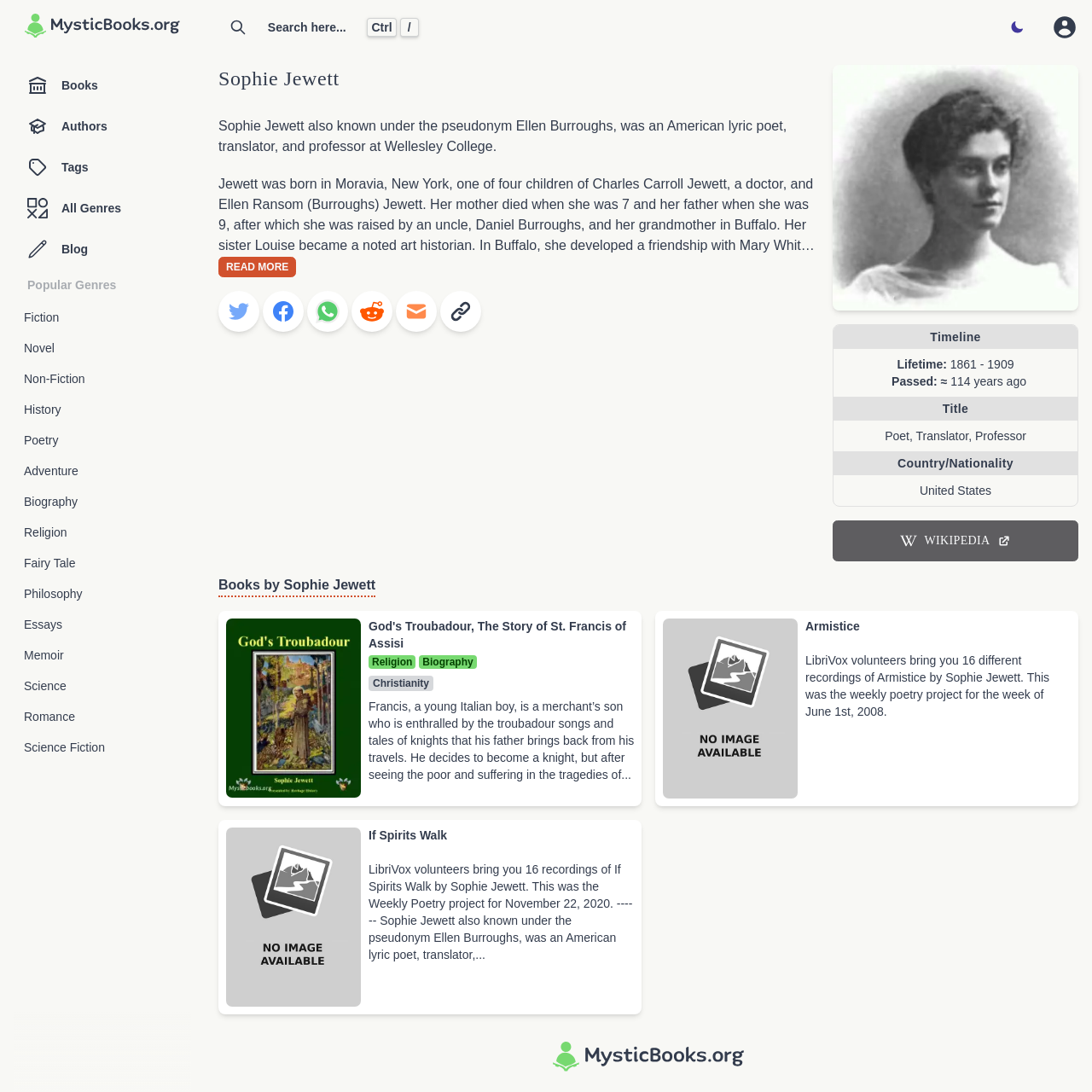Can you provide the bounding box coordinates for the element that should be clicked to implement the instruction: "Share on Twitter"?

[0.2, 0.266, 0.238, 0.304]